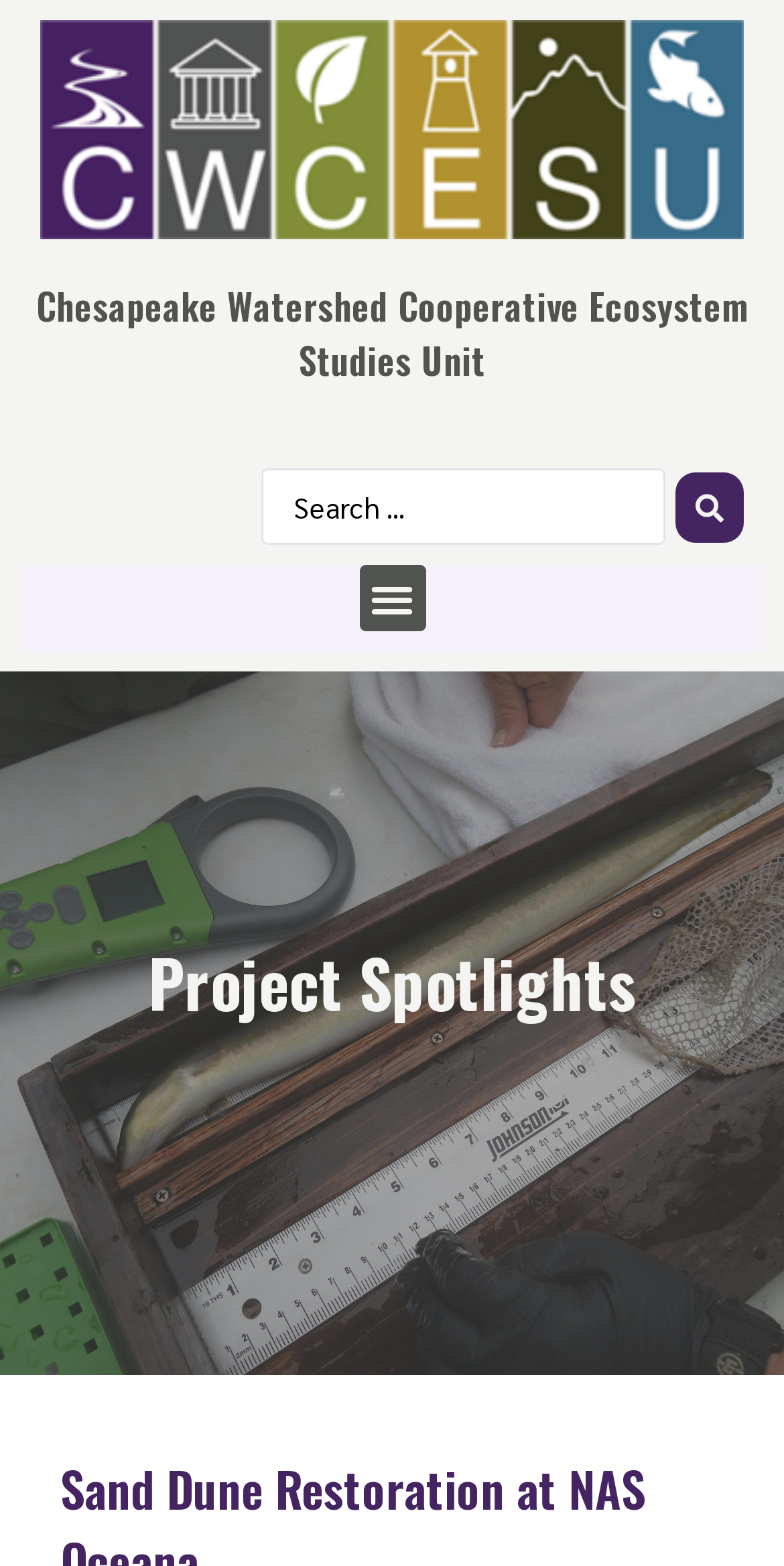Create a detailed summary of the webpage's content and design.

The webpage is about Sand Dune Restoration at NAS Oceana, specifically related to the Chesapeake Watershed CESU. At the top left corner, there is a logo image with a transparent background, taking up almost the entire width of the page. Below the logo, there is a heading that reads "Chesapeake Watershed Cooperative Ecosystem Studies Unit", spanning across the page.

On the right side of the page, there is a search bar with a search box and a submit button. The search box has a placeholder text "Search...". The search bar is positioned roughly in the middle of the page vertically.

Further down the page, there is a button labeled "Menu Toggle" that is not expanded. Below this button, there is a heading that reads "Project Spotlights", taking up a significant portion of the page width.